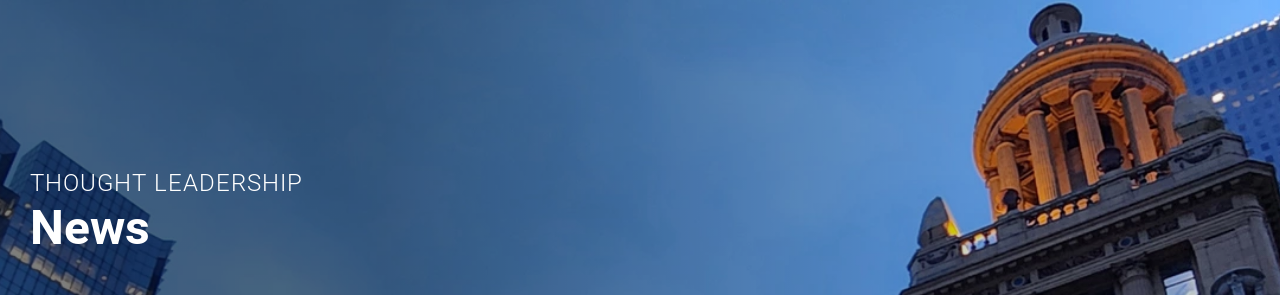Deliver an in-depth description of the image, highlighting major points.

The image features a striking urban skyline at dusk, showcasing an elegant building topped with a distinctive dome. The architectural details of the dome are illuminated with warm orange lighting, contrasting beautifully against a soft blue sky. To the left, the words "THOUGHT LEADERSHIP" appear in a modern typeface, suggesting a focus on innovative thinking and industry insights. Below, the word "News" emphasizes a topical focus, inviting viewers to engage with the latest developments and perspectives within the field. This visual combination of architectural beauty and informative text reflects a commitment to excellence and leadership in thought and communication.